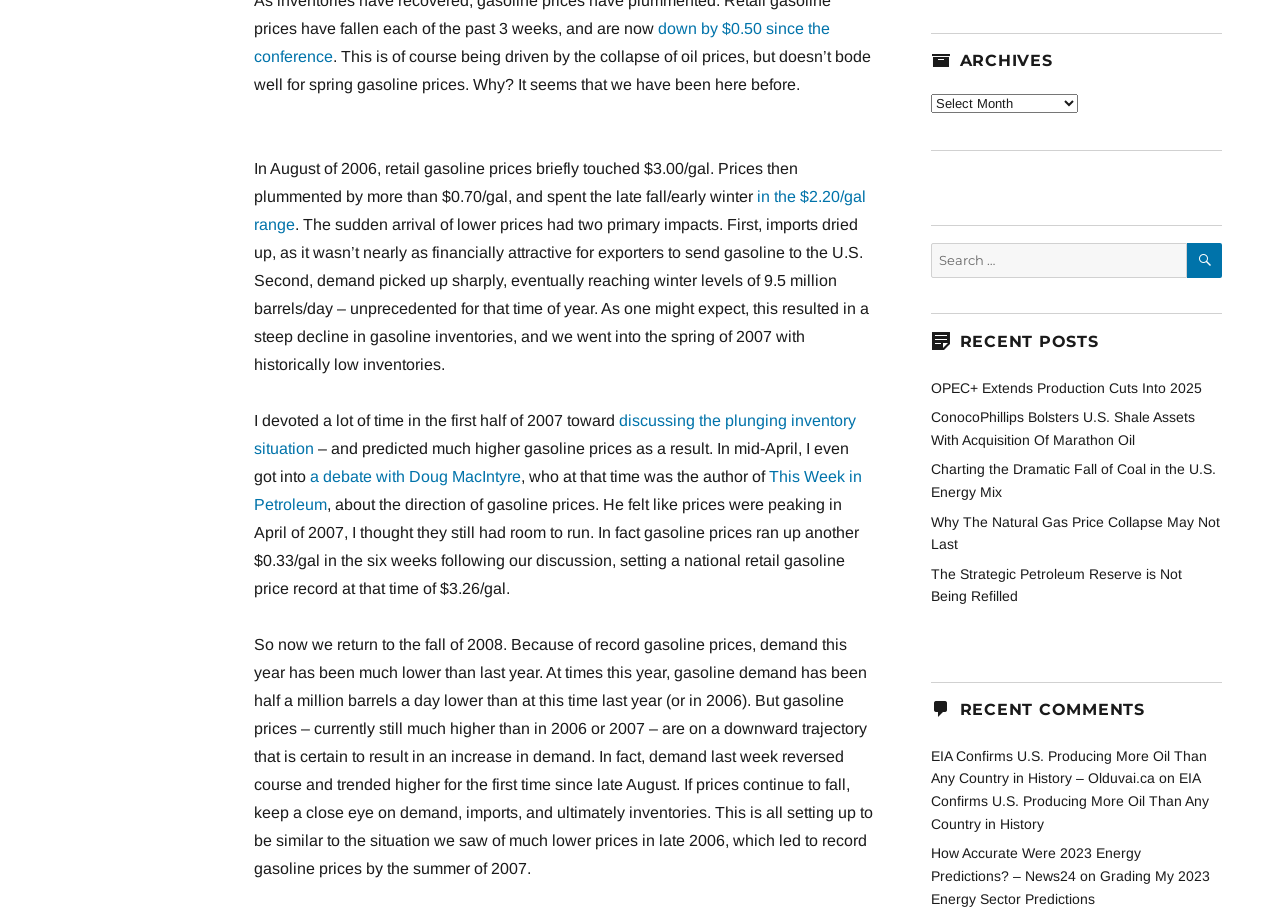Please determine the bounding box coordinates of the element to click in order to execute the following instruction: "Click on archives". The coordinates should be four float numbers between 0 and 1, specified as [left, top, right, bottom].

[0.727, 0.104, 0.842, 0.125]